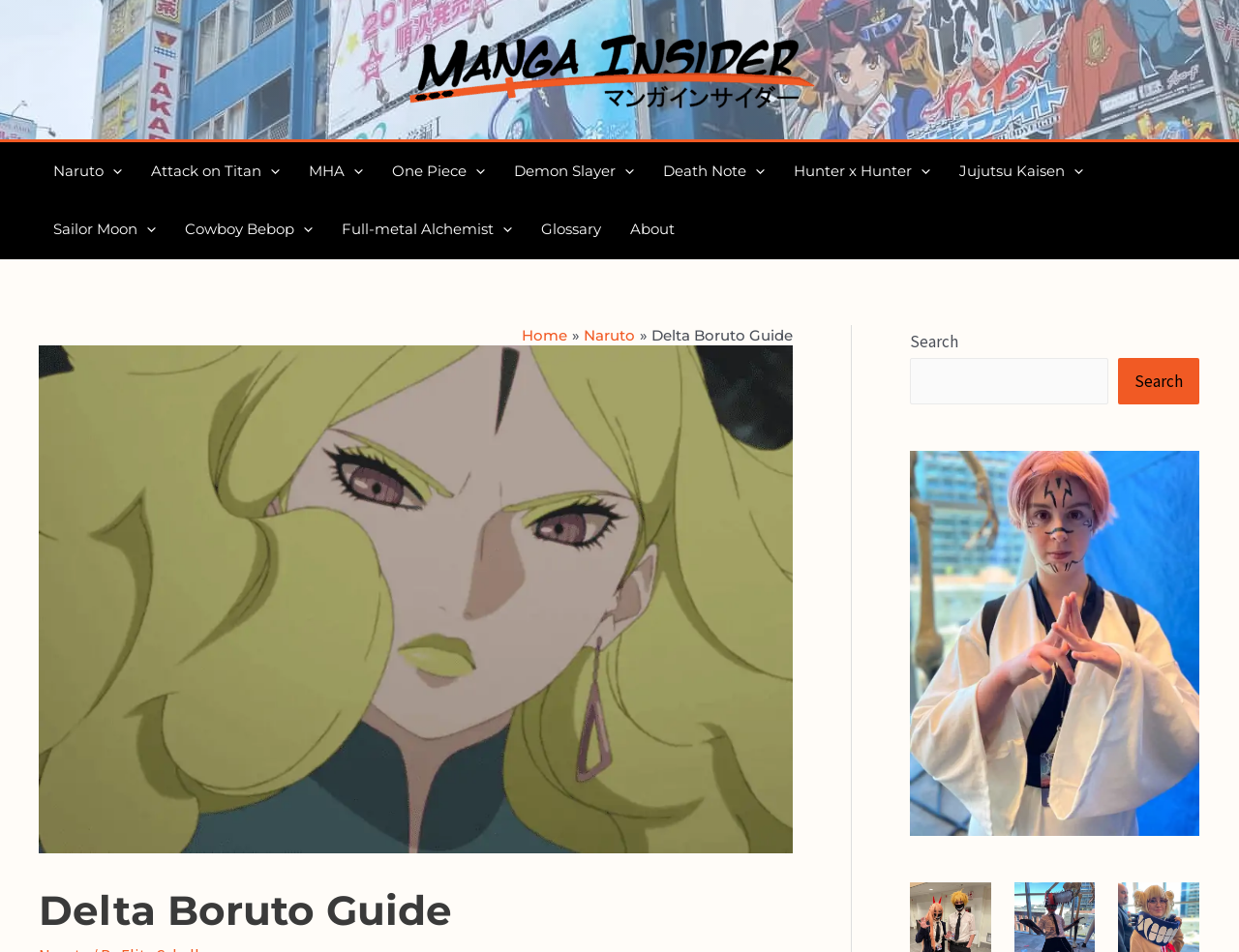How many menu toggles are there in the navigation?
Answer the question with detailed information derived from the image.

I examined the navigation element with the ID 895 and counted the number of application elements with the role 'Menu Toggle'. I found 9 of them.